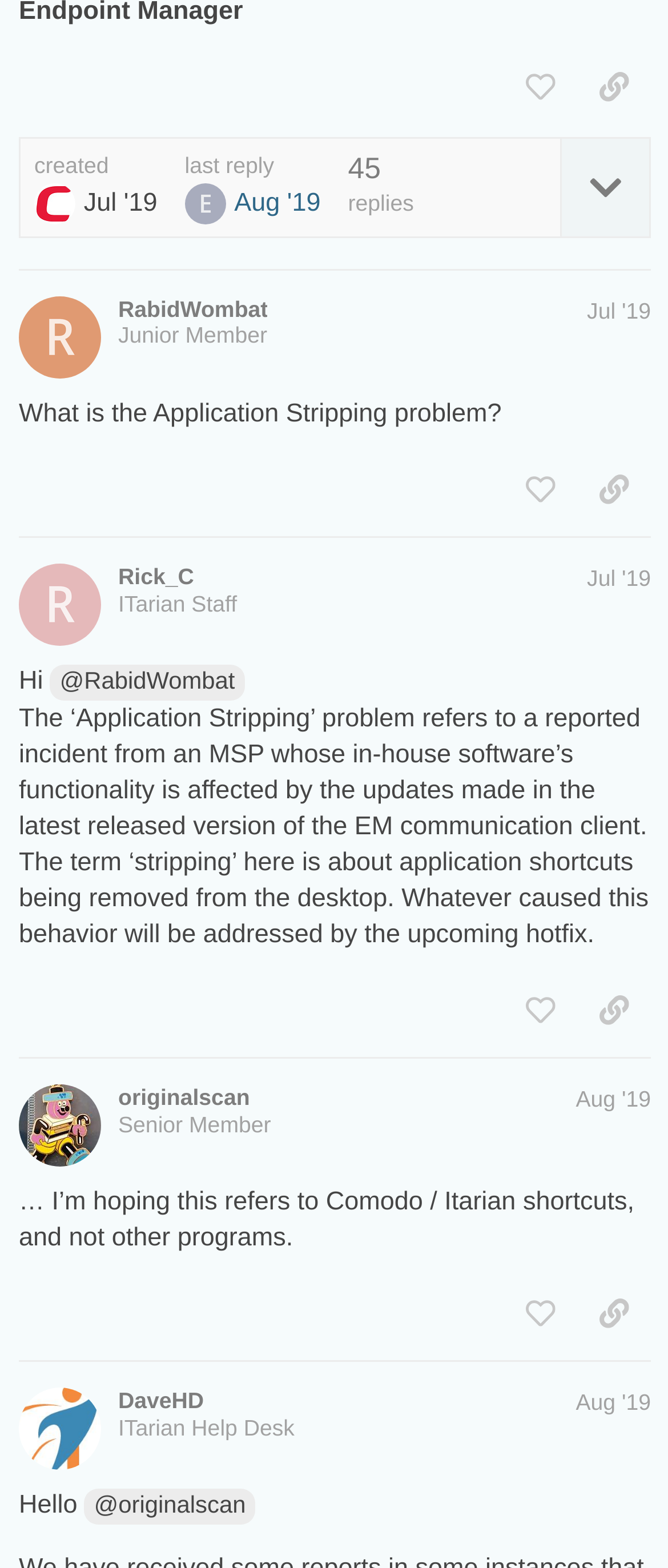Specify the bounding box coordinates of the element's region that should be clicked to achieve the following instruction: "expand topic details". The bounding box coordinates consist of four float numbers between 0 and 1, in the format [left, top, right, bottom].

[0.838, 0.089, 0.972, 0.15]